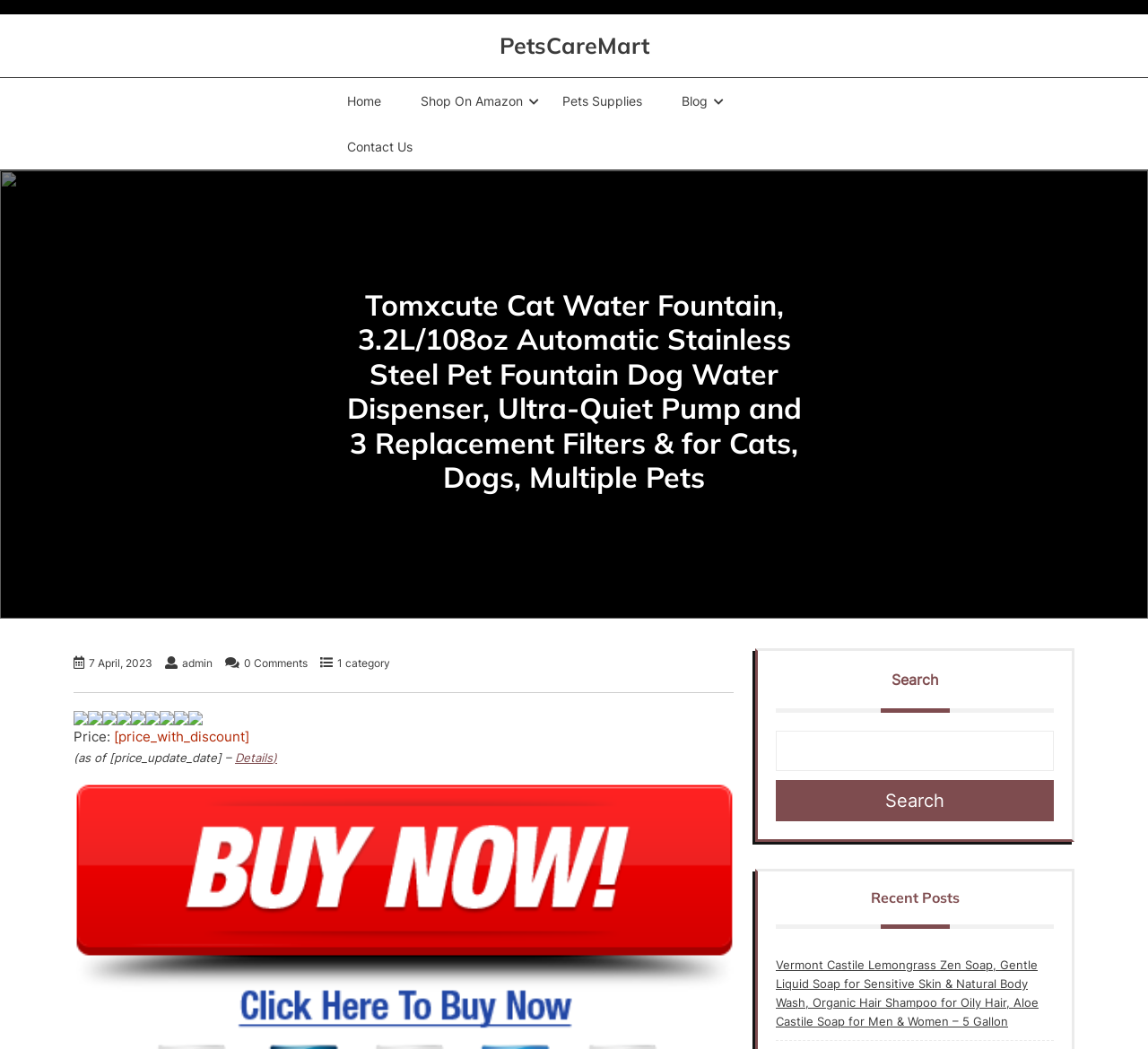Based on the image, provide a detailed and complete answer to the question: 
What is the purpose of the search box?

The search box is used to search the website for specific content. It is located at the bottom of the webpage and has a static text element with the text 'Search', indicating its purpose. The search box allows users to input search queries and find relevant content on the website.